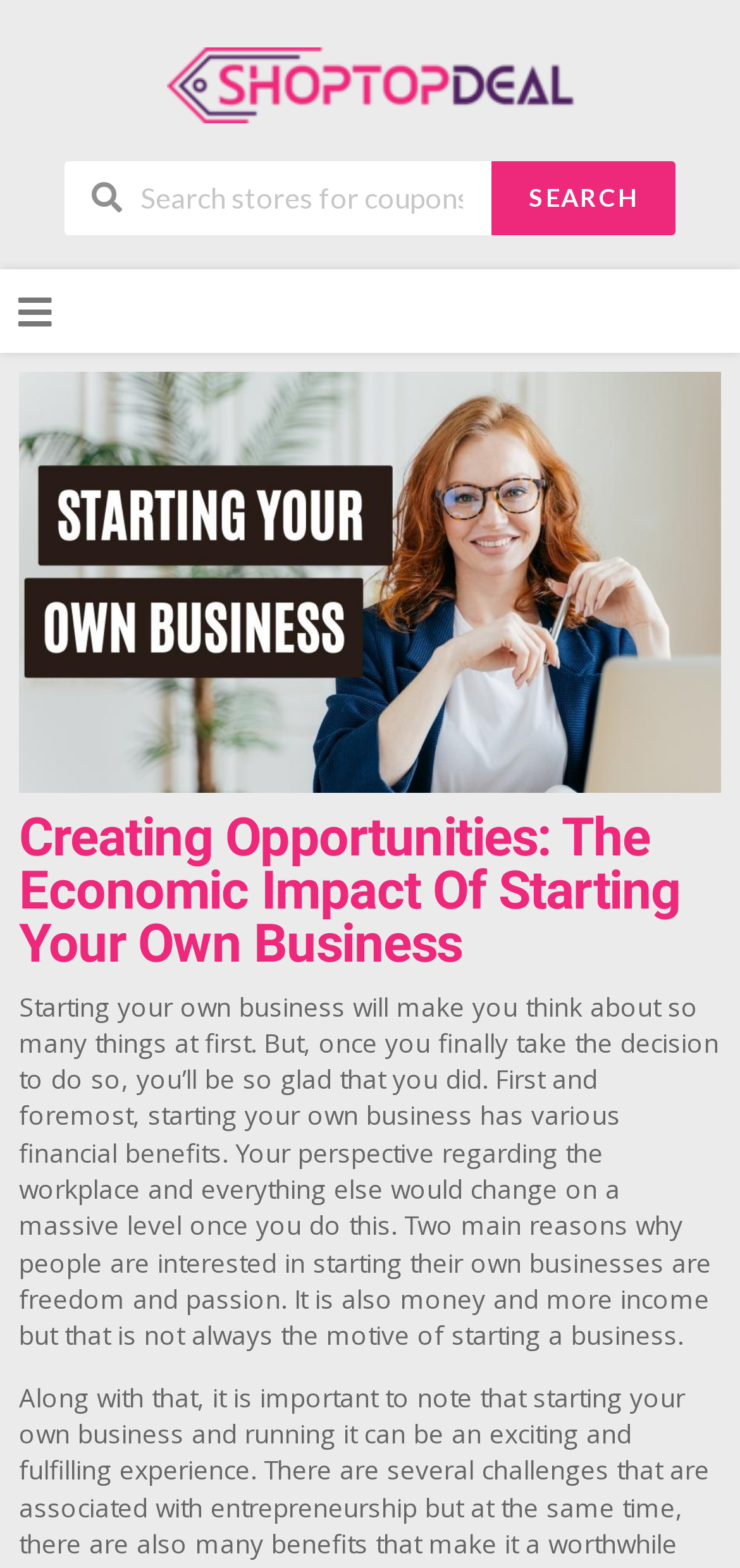Respond with a single word or phrase:
What is the name of the website?

ShopTopDeal